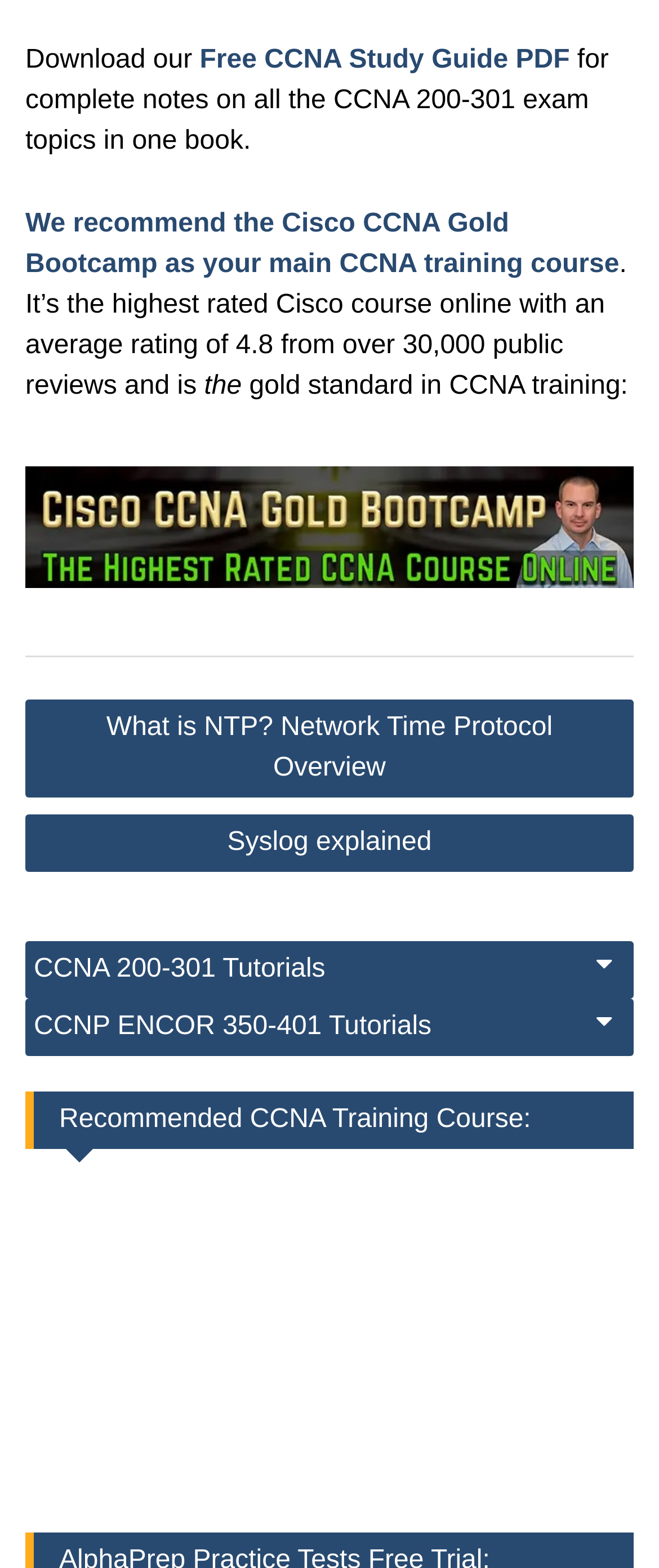Identify and provide the bounding box coordinates of the UI element described: "Syslog explained". The coordinates should be formatted as [left, top, right, bottom], with each number being a float between 0 and 1.

[0.038, 0.519, 0.962, 0.556]